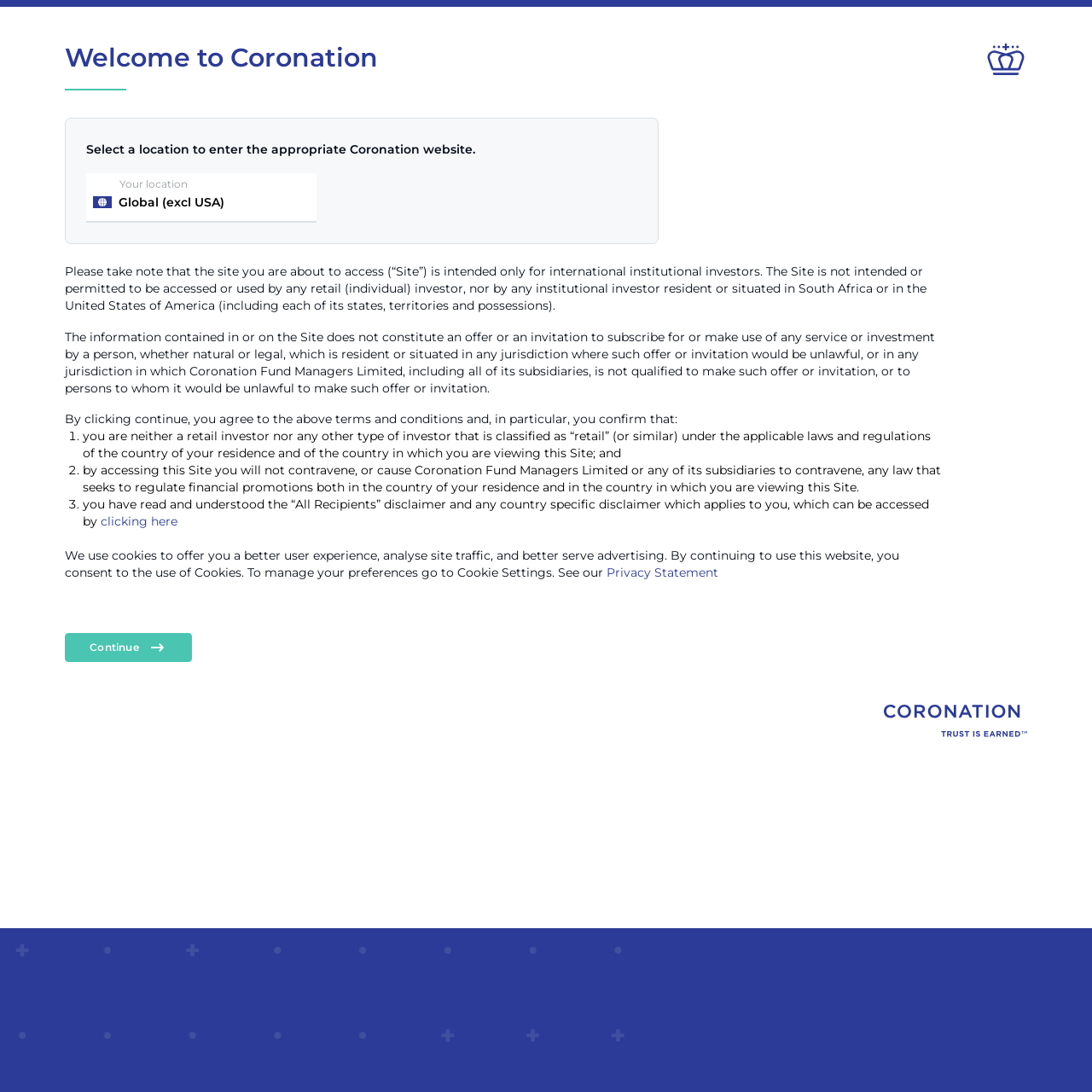Bounding box coordinates are given in the format (top-left x, top-left y, bottom-right x, bottom-right y). All values should be floating point numbers between 0 and 1. Provide the bounding box coordinate for the UI element described as: clicking here

[0.092, 0.471, 0.162, 0.485]